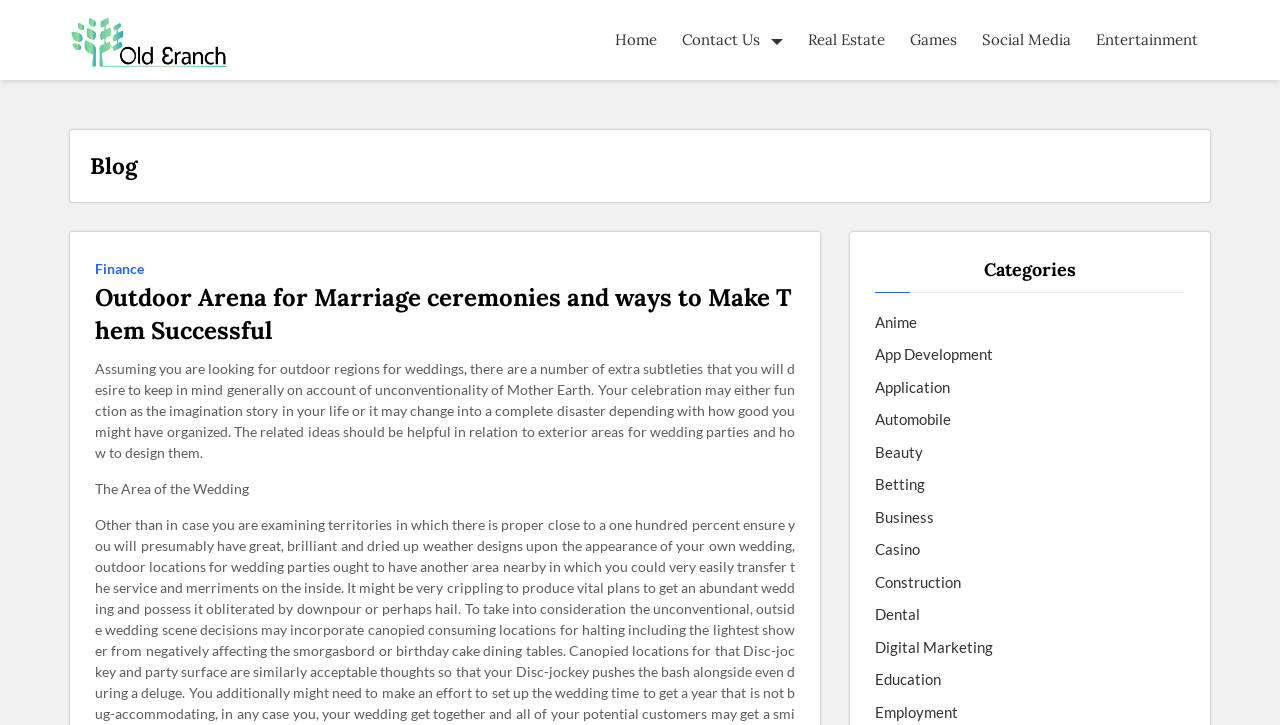Identify the bounding box coordinates of the clickable region required to complete the instruction: "Click on the 'Home' link". The coordinates should be given as four float numbers within the range of 0 and 1, i.e., [left, top, right, bottom].

[0.47, 0.001, 0.523, 0.108]